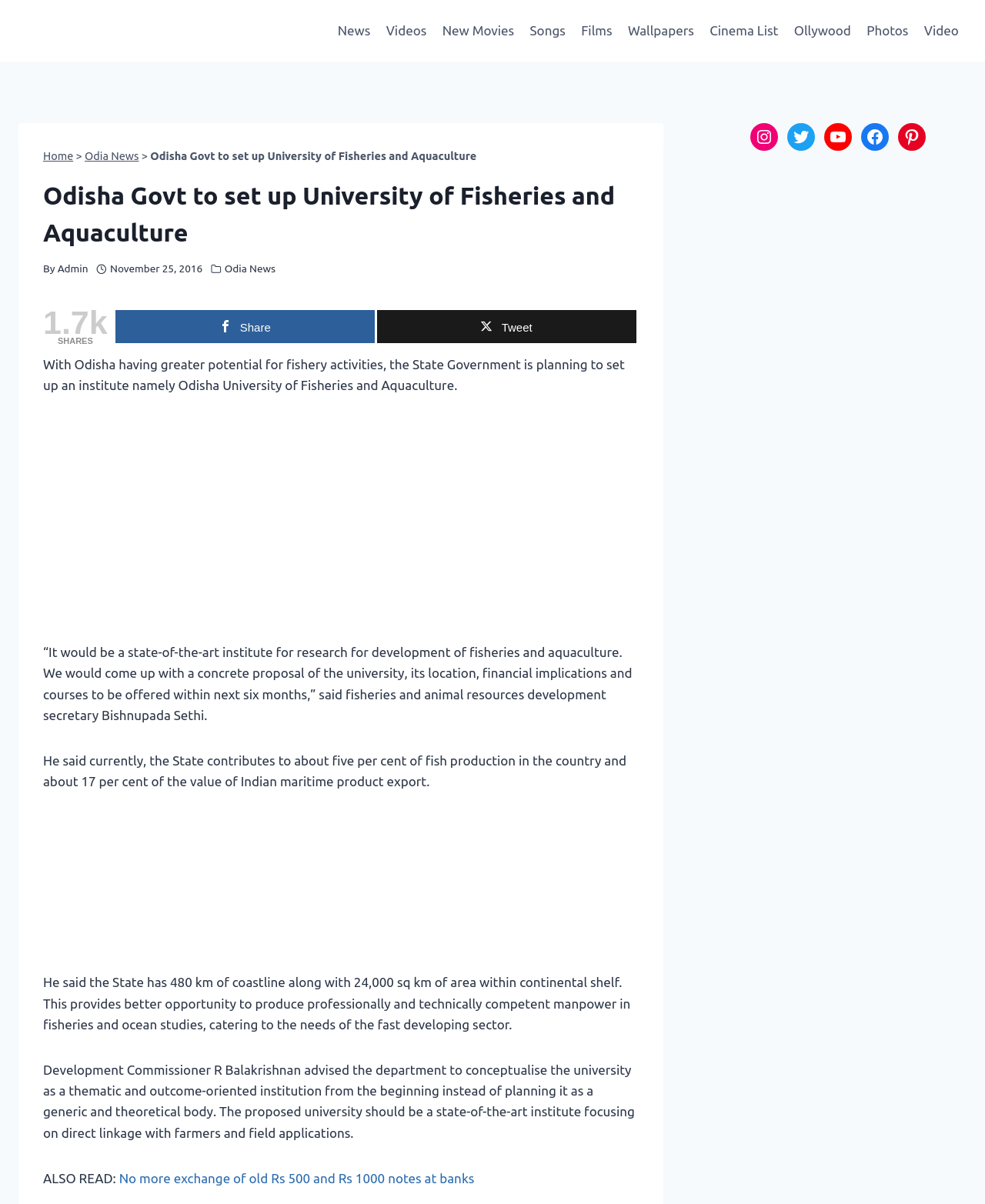Determine the bounding box coordinates of the UI element that matches the following description: "Wallpapers". The coordinates should be four float numbers between 0 and 1 in the format [left, top, right, bottom].

[0.629, 0.01, 0.713, 0.041]